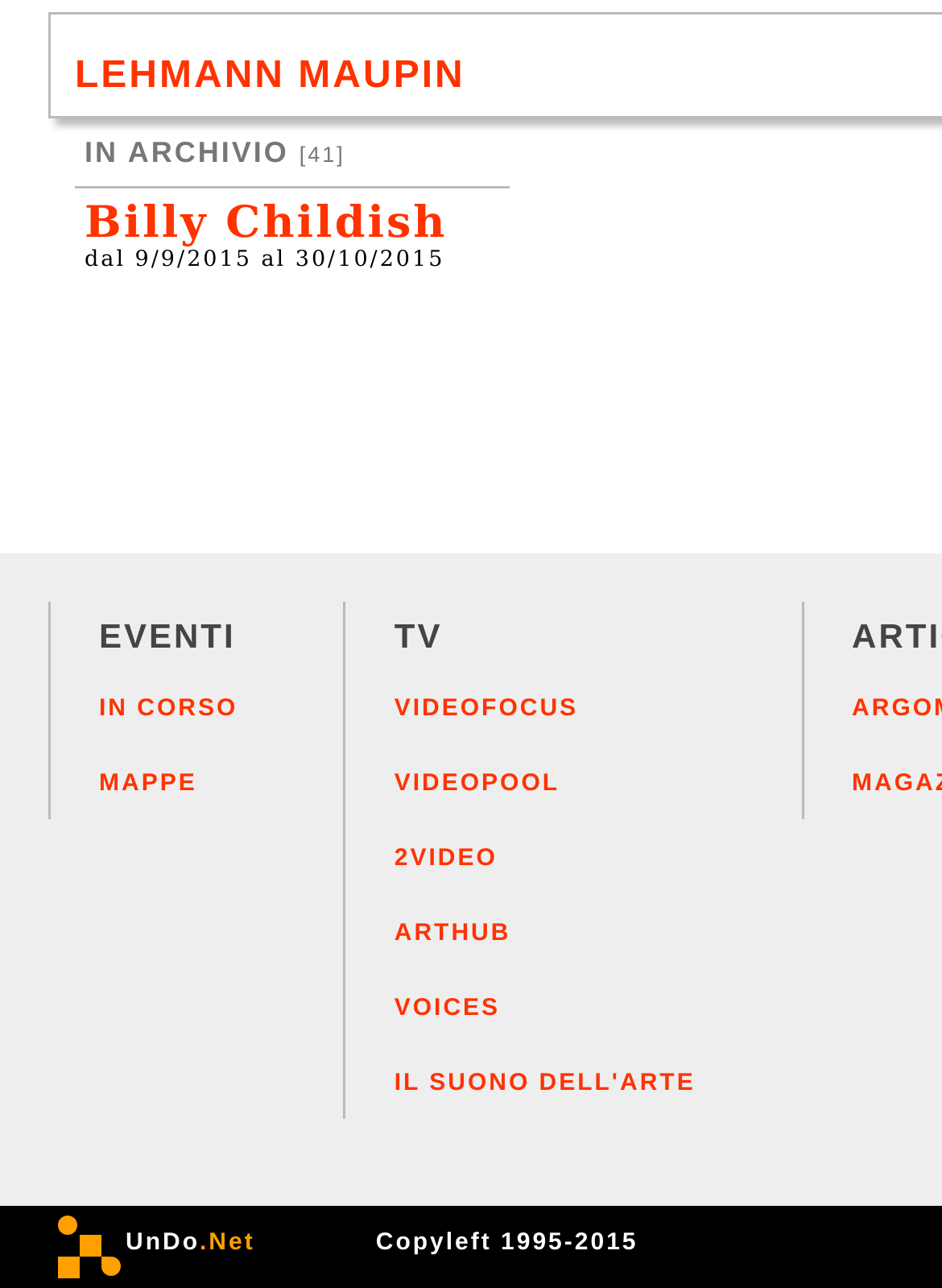What is the name of the artist?
Please answer the question with a single word or phrase, referencing the image.

Billy Childish